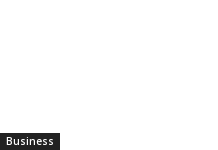What type of content does the 'Business' link likely direct to?
Observe the image and answer the question with a one-word or short phrase response.

Business articles or categories